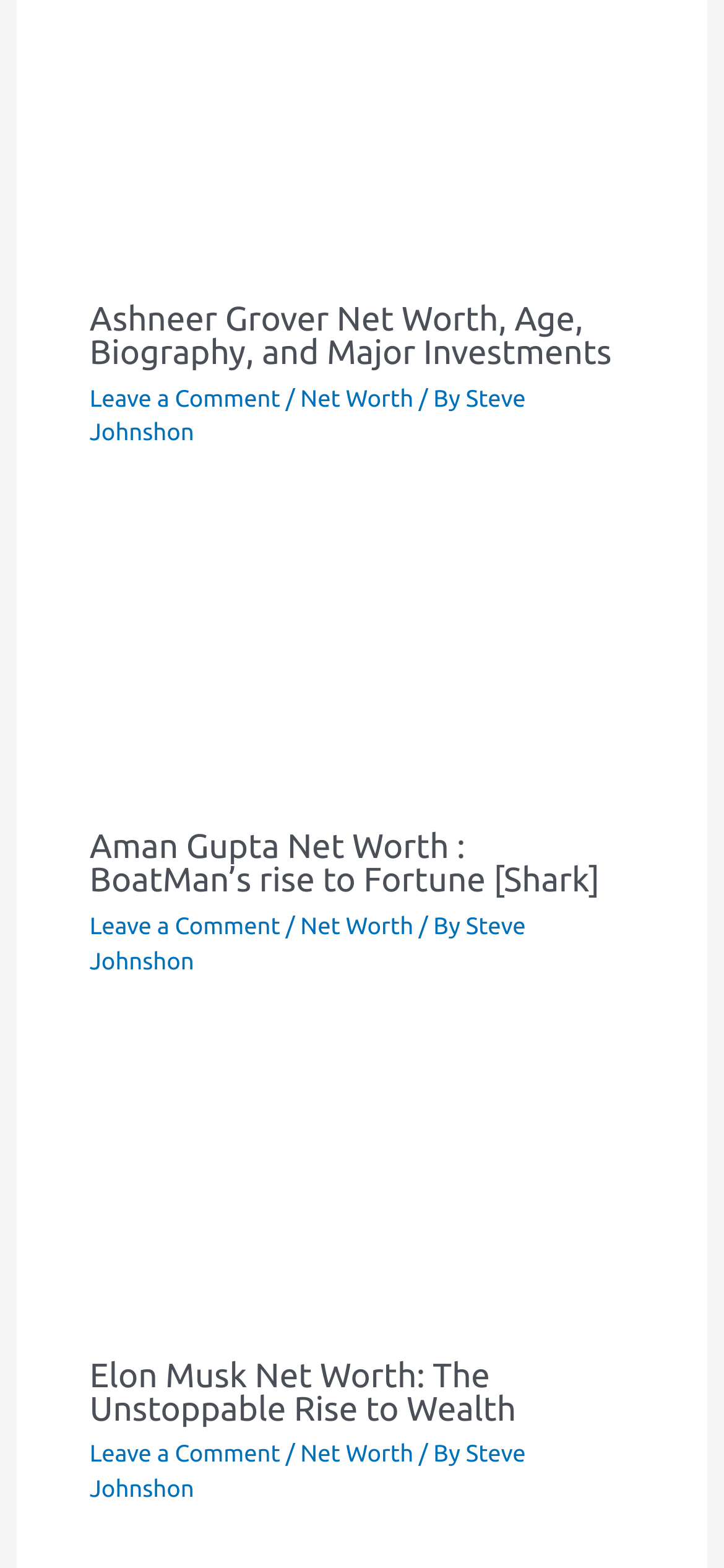Please indicate the bounding box coordinates of the element's region to be clicked to achieve the instruction: "View Ashneer Grover's net worth". Provide the coordinates as four float numbers between 0 and 1, i.e., [left, top, right, bottom].

[0.124, 0.075, 0.876, 0.096]